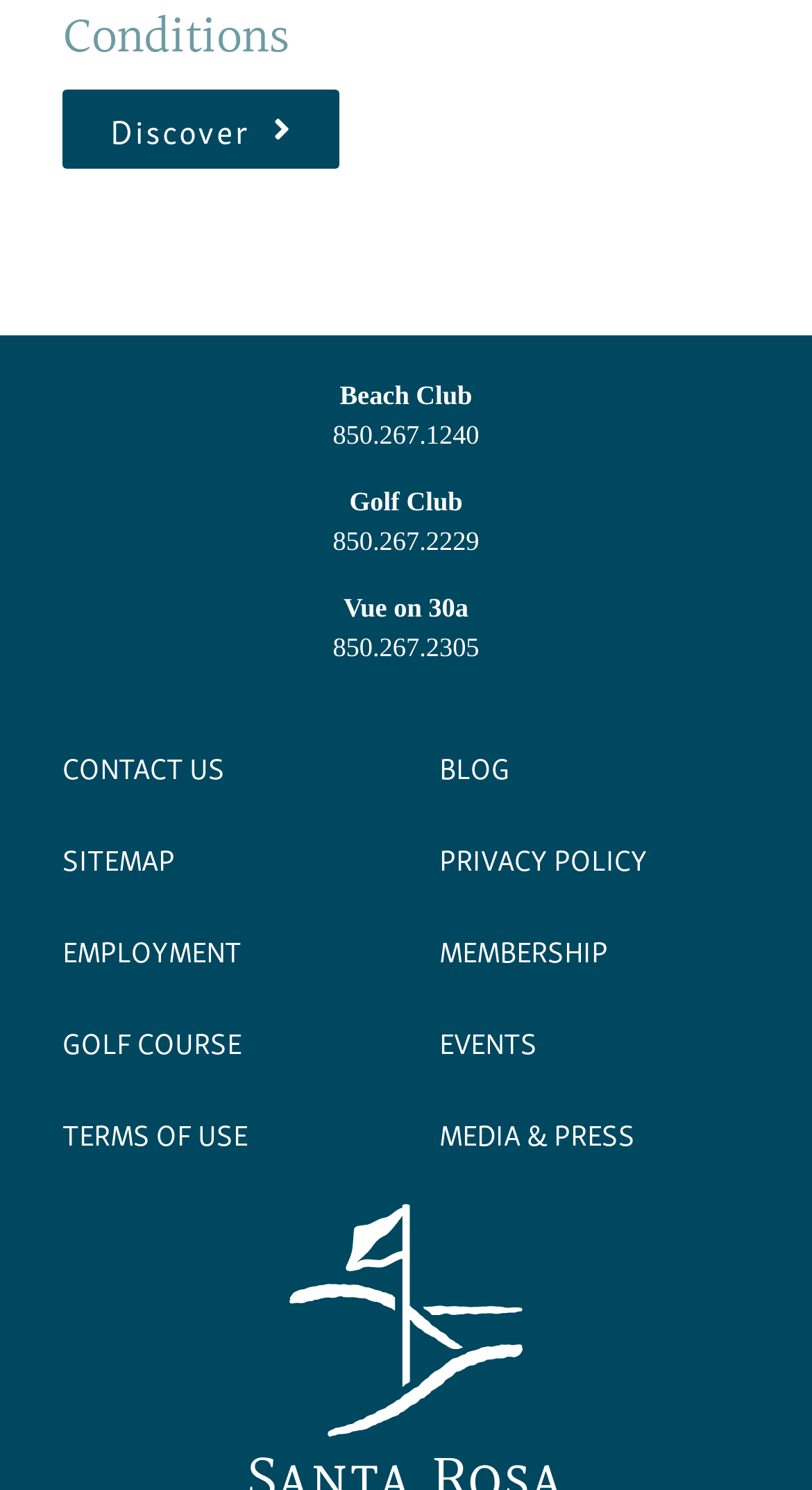Identify the bounding box coordinates for the UI element that matches this description: "Terms of Use".

[0.077, 0.741, 0.5, 0.78]